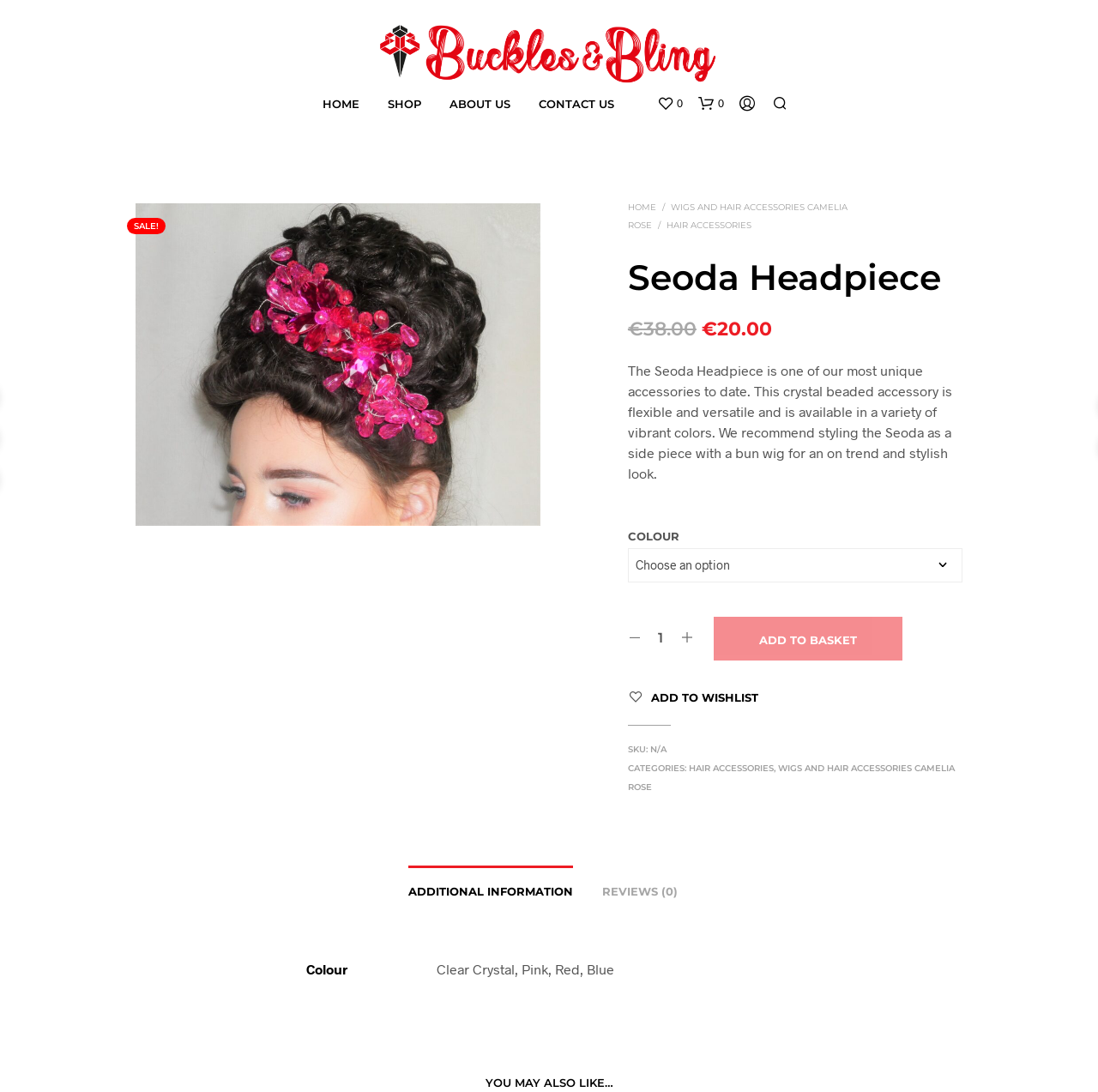Kindly determine the bounding box coordinates for the area that needs to be clicked to execute this instruction: "Click the 'wishlist' button".

[0.598, 0.087, 0.621, 0.103]